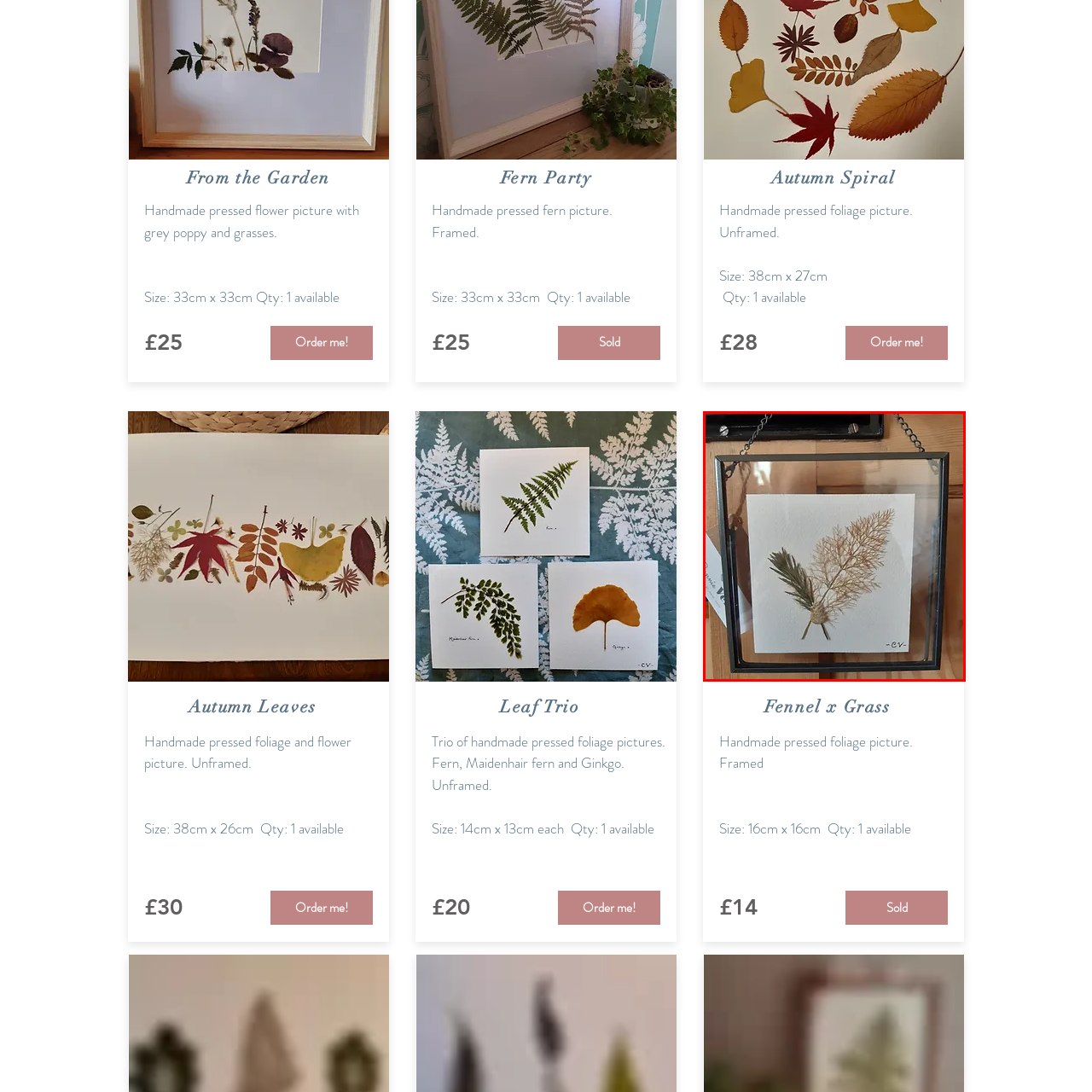Generate a comprehensive caption for the image section marked by the red box.

This image showcases a beautifully crafted handmade pressed foliage picture framed in a sleek, square glass frame. The artwork features an elegant arrangement of dried grasses and leaves, artfully displayed on a textured white background. The delicate design highlights two prominent elements: a soft, feathery plume and a dark, slender leaf, which create a visually pleasing contrast. The frame itself is simple yet modern, enhancing the natural beauty of the pressed botanicals. An artist’s signature, identified as “-cv,” adds a personal touch to the piece, making it unique. This artwork is part of the "Fennel x Grass" collection, with dimensions of 16cm x 16cm, and is priced at £14. Perfect for those who appreciate nature-inspired decor, this piece serves as a charming addition to any interior space.